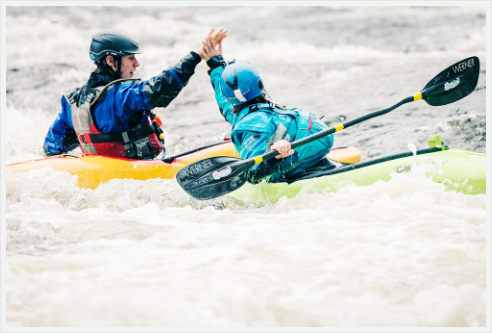Elaborate on the various elements present in the image.

In the image, two kayakers are engaged in a spirited moment on turbulent waters. One paddler, clad in a blue helmet and bright blue gear, enthusiastically reaches out to high-five another kayaker who is wearing a multi-colored outfit that includes a red and blue styled vest. The scene conveys excitement and camaraderie, set against the backdrop of frothy water suggesting the thrill of adventure in white-water kayaking. The dynamic action captures the essence of teamwork and celebration in the outdoors, emphasizing the joy experienced during such adventurous pursuits.